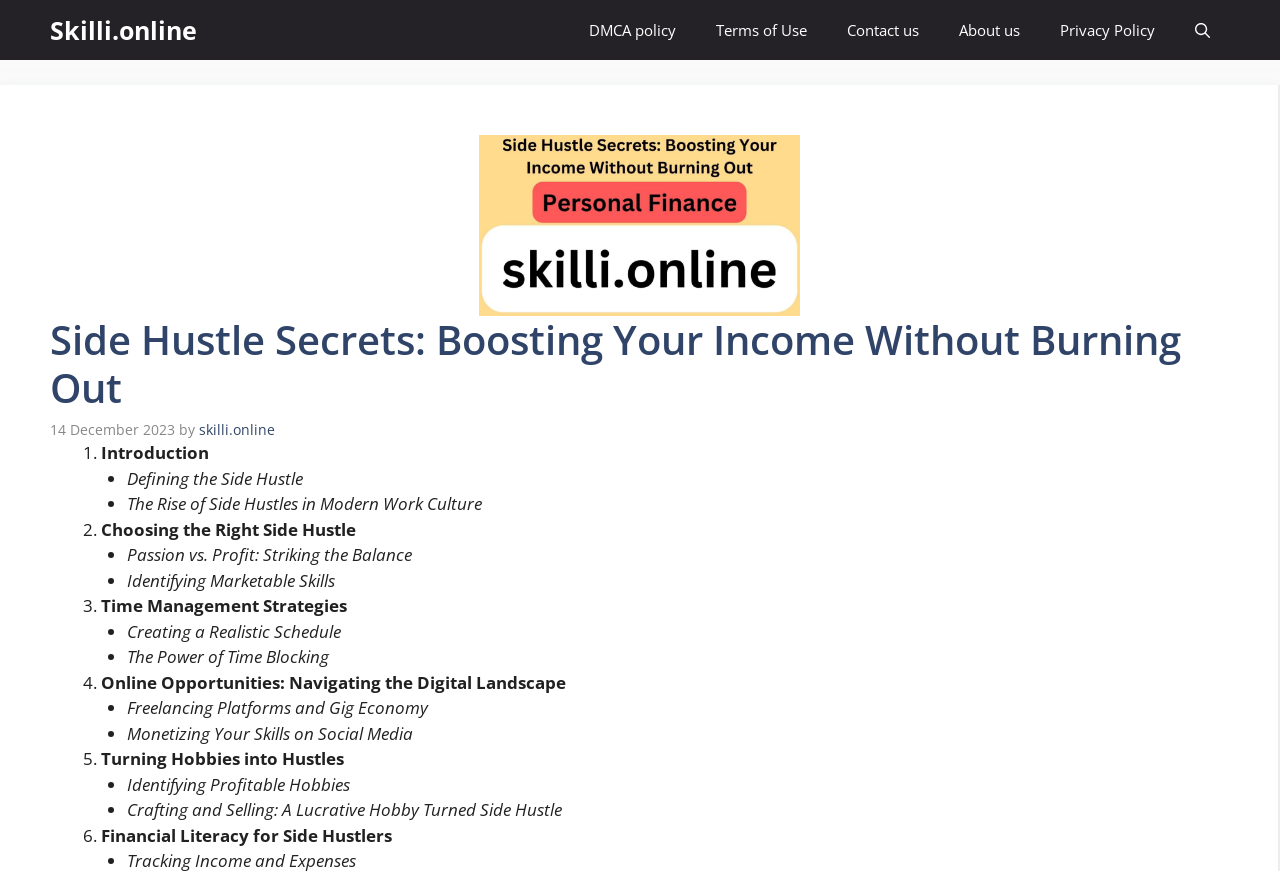What is the title of the first section?
Provide a one-word or short-phrase answer based on the image.

Introduction